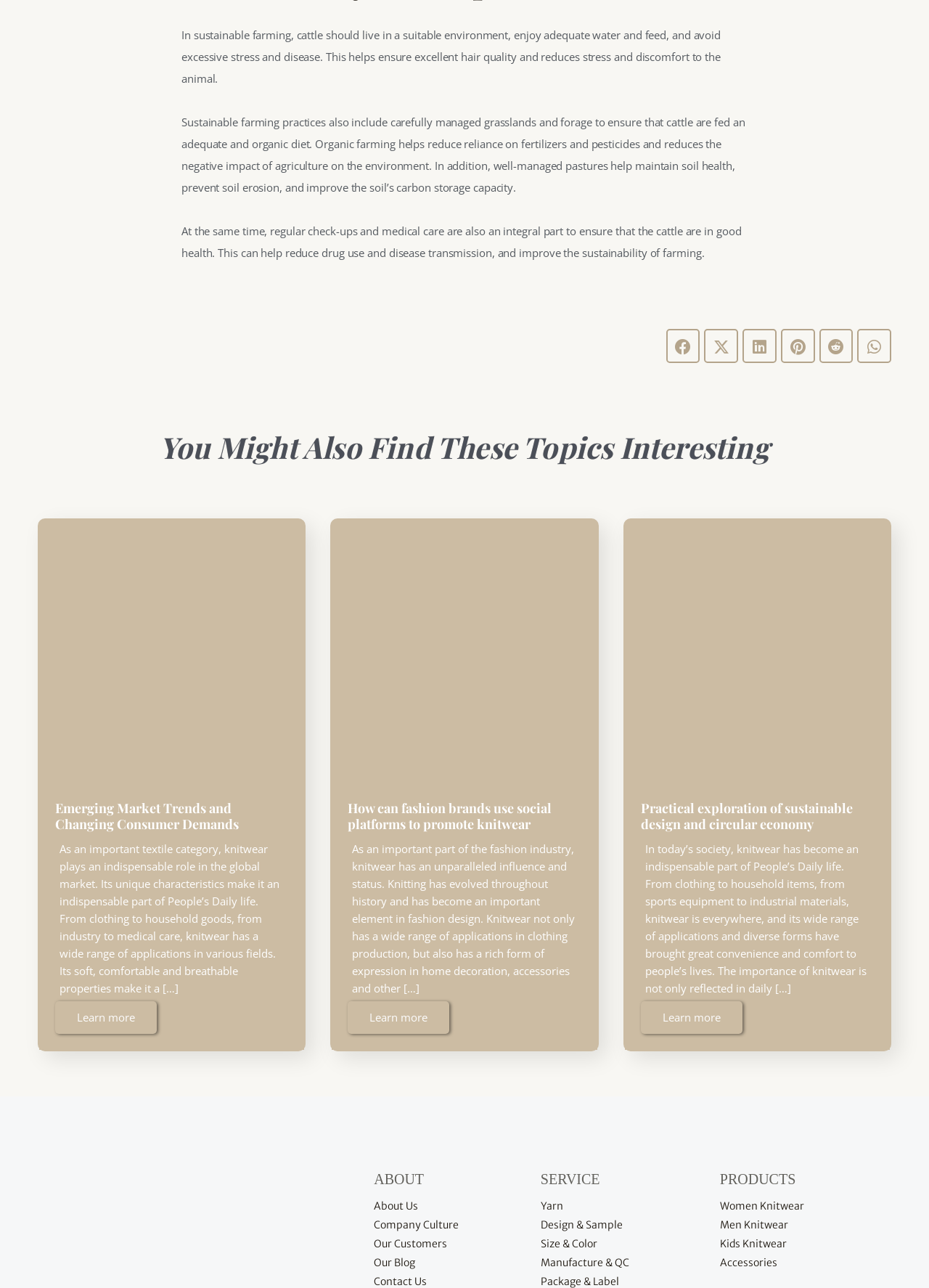Bounding box coordinates must be specified in the format (top-left x, top-left y, bottom-right x, bottom-right y). All values should be floating point numbers between 0 and 1. What are the bounding box coordinates of the UI element described as: Accessories

[0.775, 0.975, 0.837, 0.985]